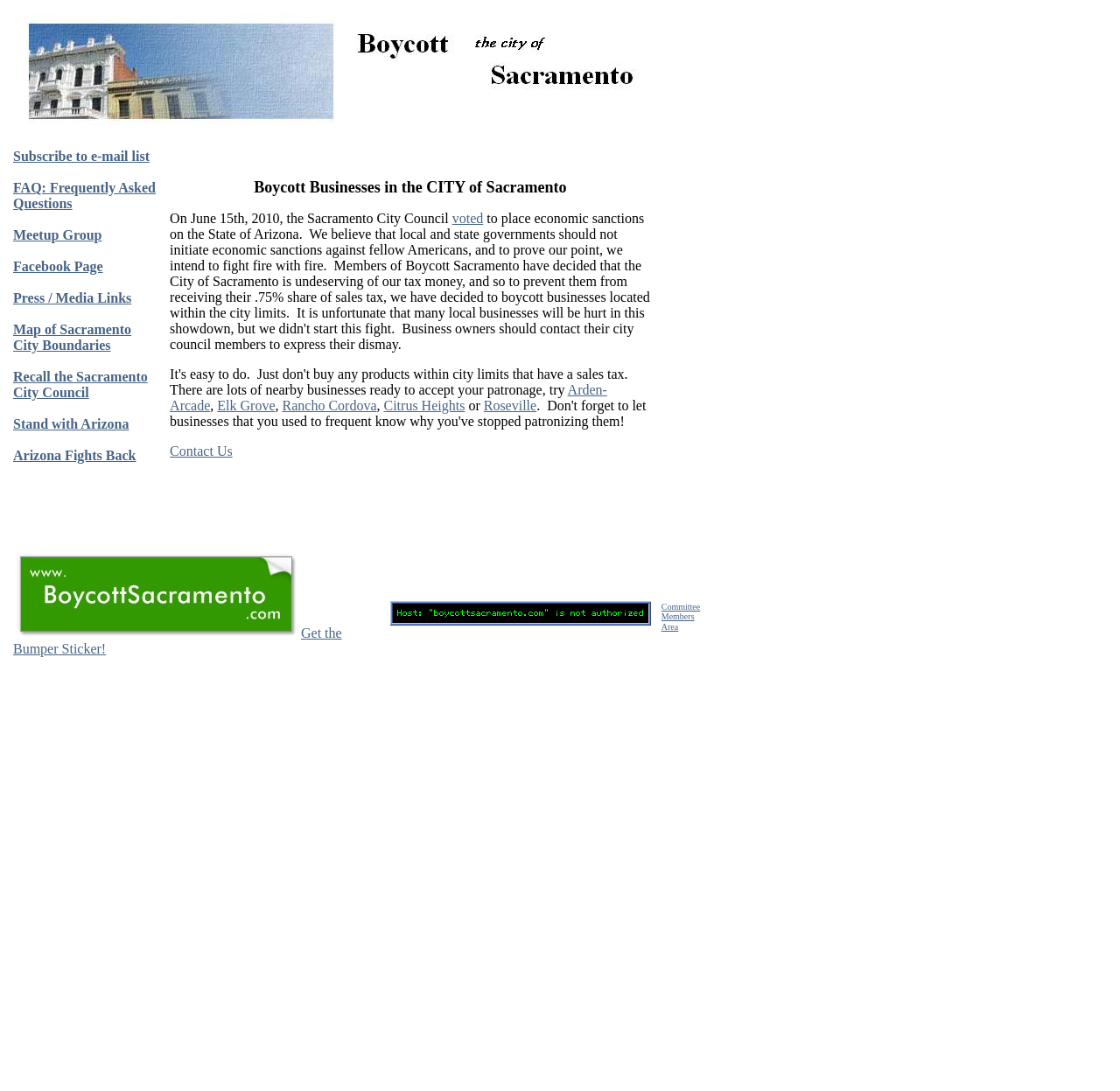Identify the bounding box of the HTML element described as: "Elk Grove".

[0.194, 0.364, 0.246, 0.378]